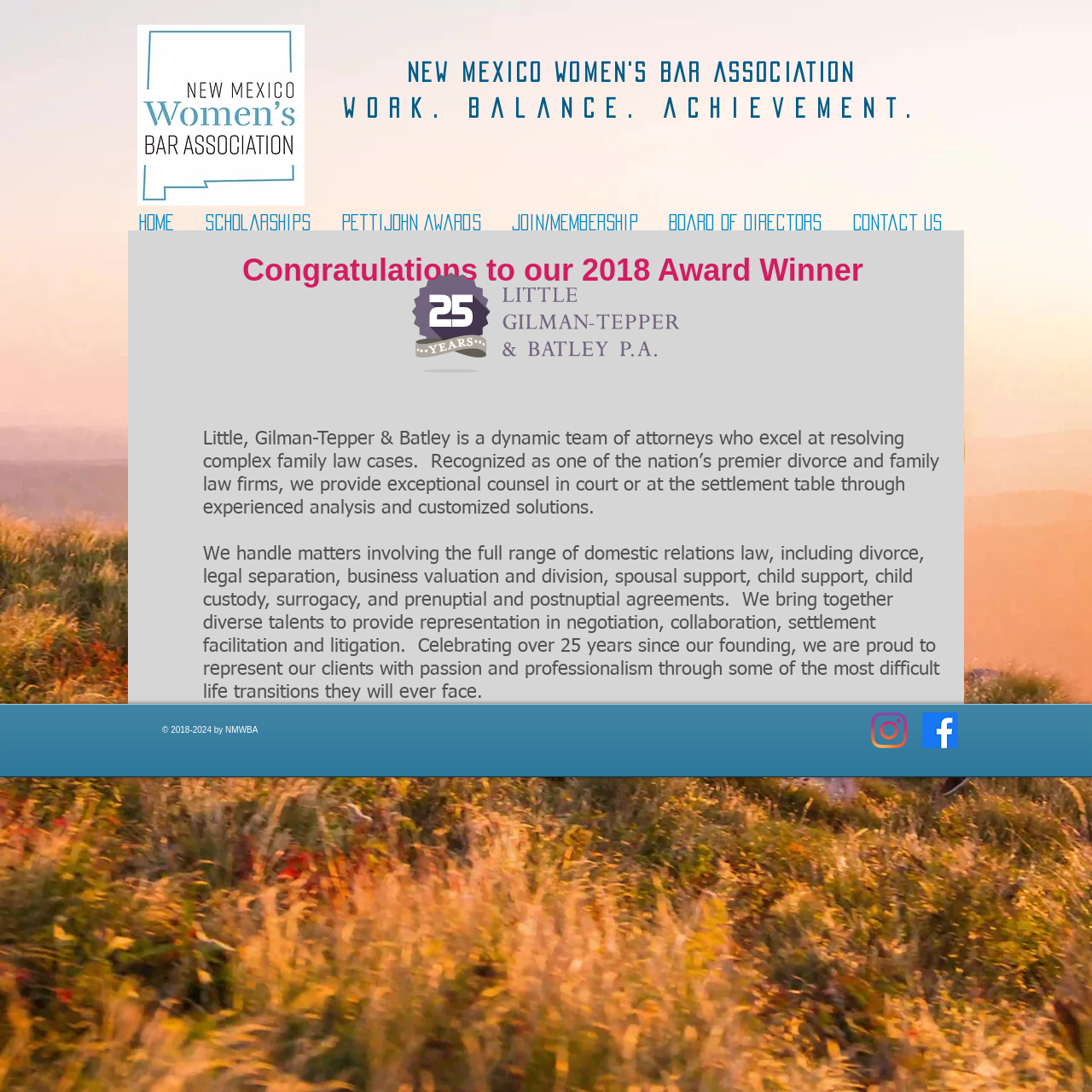Illustrate the webpage's structure and main components comprehensively.

The webpage is about the New Mexico Women's Bar Association (NMWBA) and its Support Award. At the top of the page, there is a video that spans the entire width of the page. Below the video, there is a heading that reads "NEW MEXICO WOMEN'S BAR ASSOCIATION work. balance. achievement." 

To the left of the heading, there is a navigation menu labeled "Site" that contains six links: "Home", "Scholarships", "Pettijohn Awards", "Join/Membership", "Board of Directors", and "Contact Us". These links are arranged horizontally and take up about half of the page's width.

Above the navigation menu, there is an image of the NMWBA logo, which is positioned near the top-left corner of the page.

The main content of the page is divided into two sections. The first section congratulates the 2018 Award Winner, Little, Gilman-Tepper & Batley, a law firm that excels in resolving complex family law cases. The second section provides more information about the law firm's services, including divorce, legal separation, business valuation, and child custody.

At the bottom of the page, there is a copyright notice that reads "© 2018-2024 by NMWBA". To the right of the copyright notice, there is a social bar with links to the NMWBA's Instagram and Facebook pages, each accompanied by an icon.